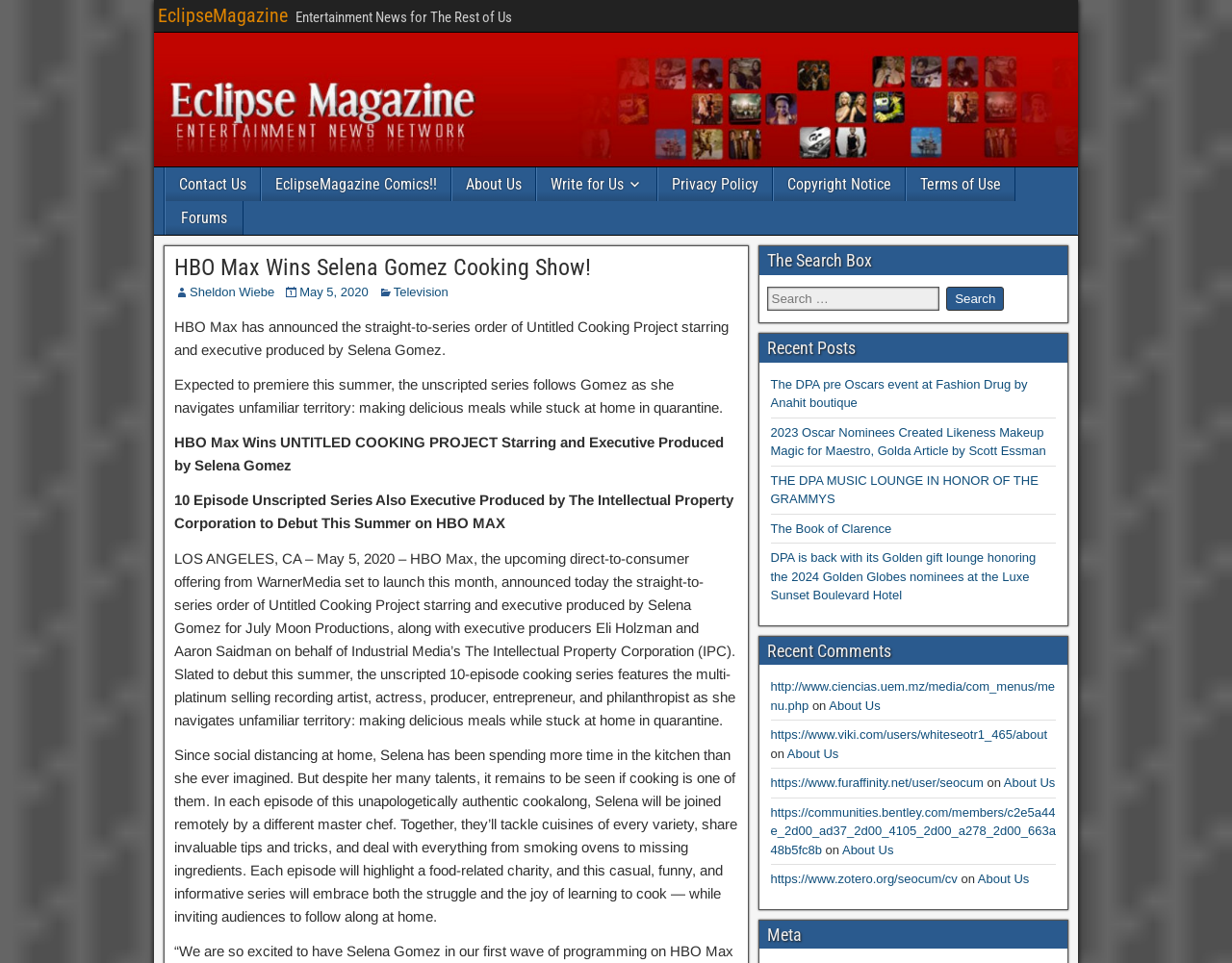What is the name of the magazine?
Using the picture, provide a one-word or short phrase answer.

EclipseMagazine